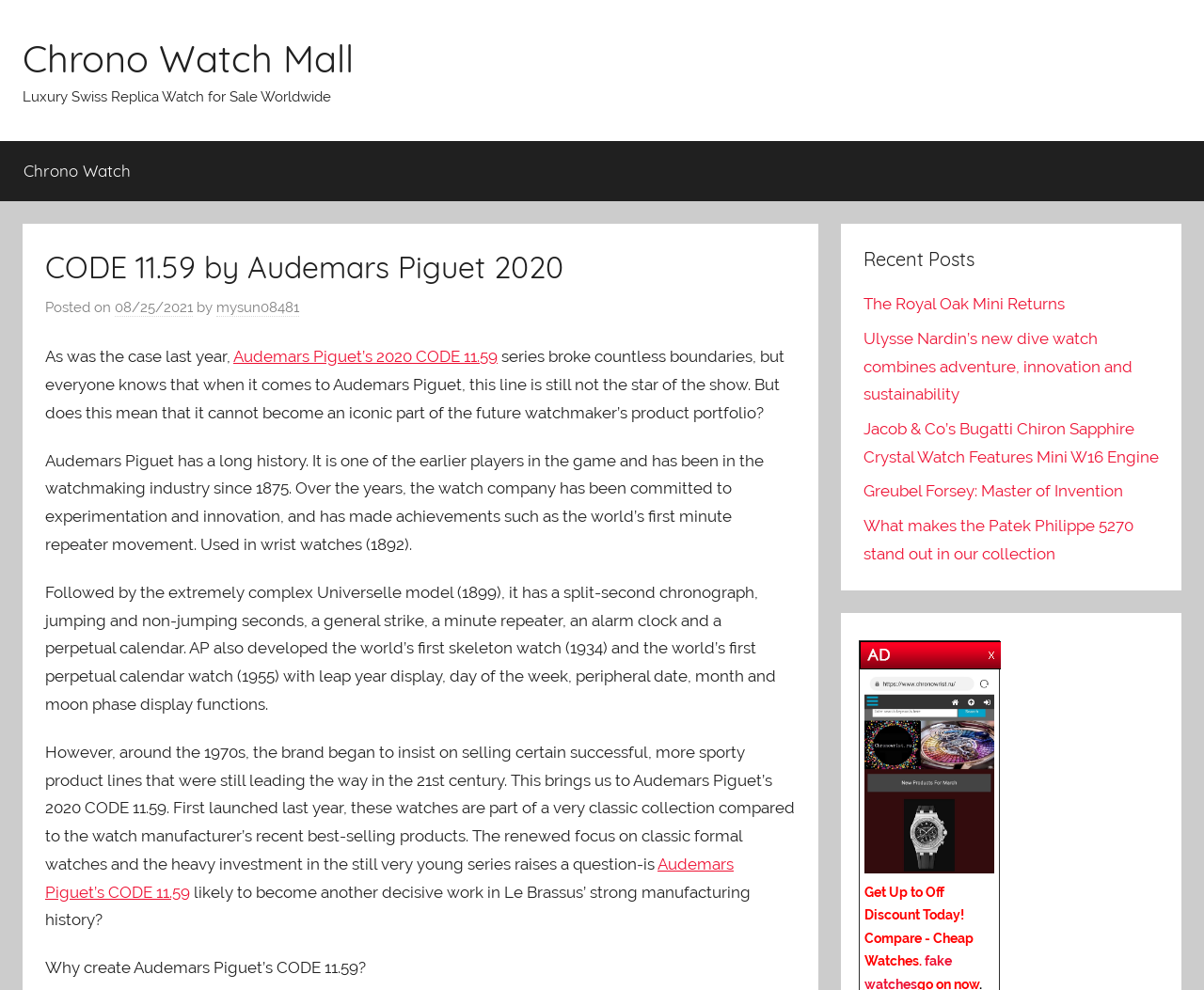Identify the bounding box coordinates of the specific part of the webpage to click to complete this instruction: "Click on the 'Chrono Watch Mall' link".

[0.019, 0.035, 0.294, 0.083]